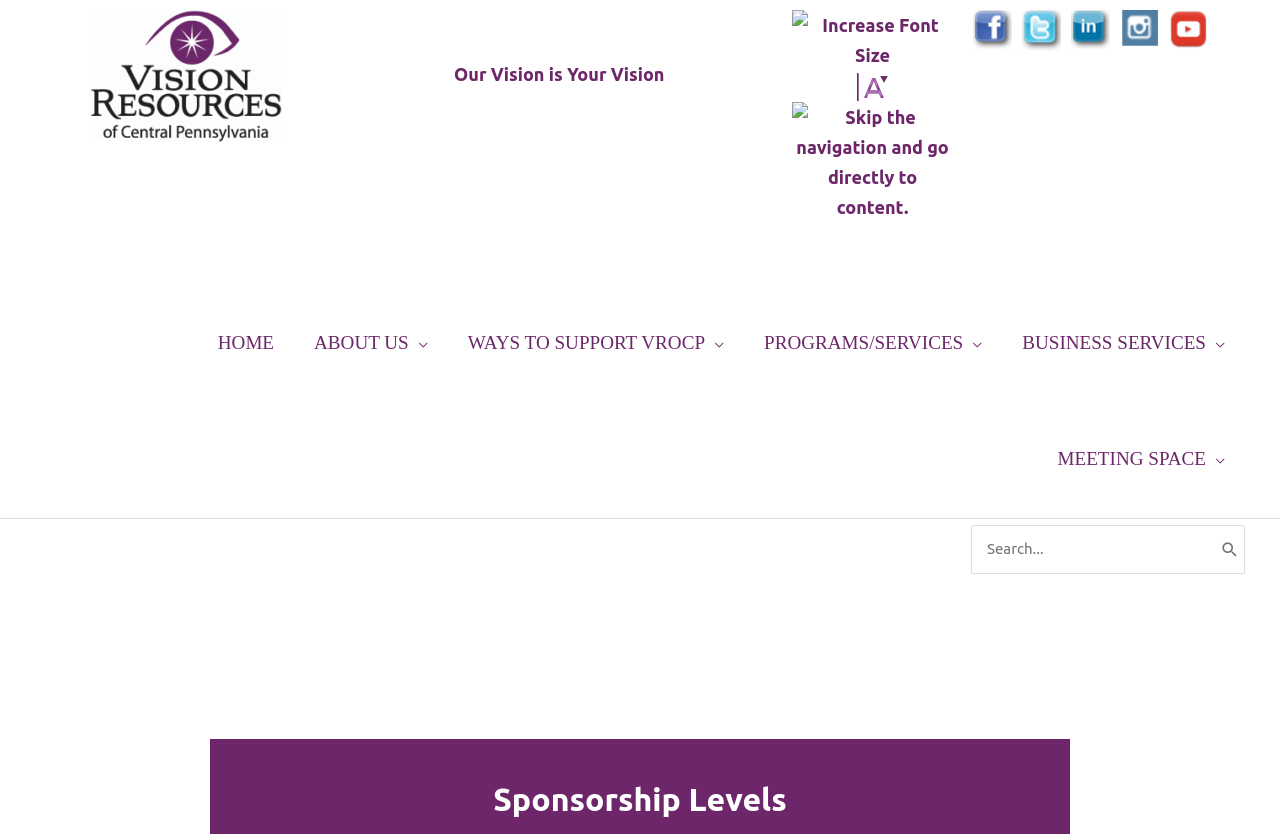Determine the bounding box coordinates for the region that must be clicked to execute the following instruction: "Check the post in the category of Internet Marketing".

None